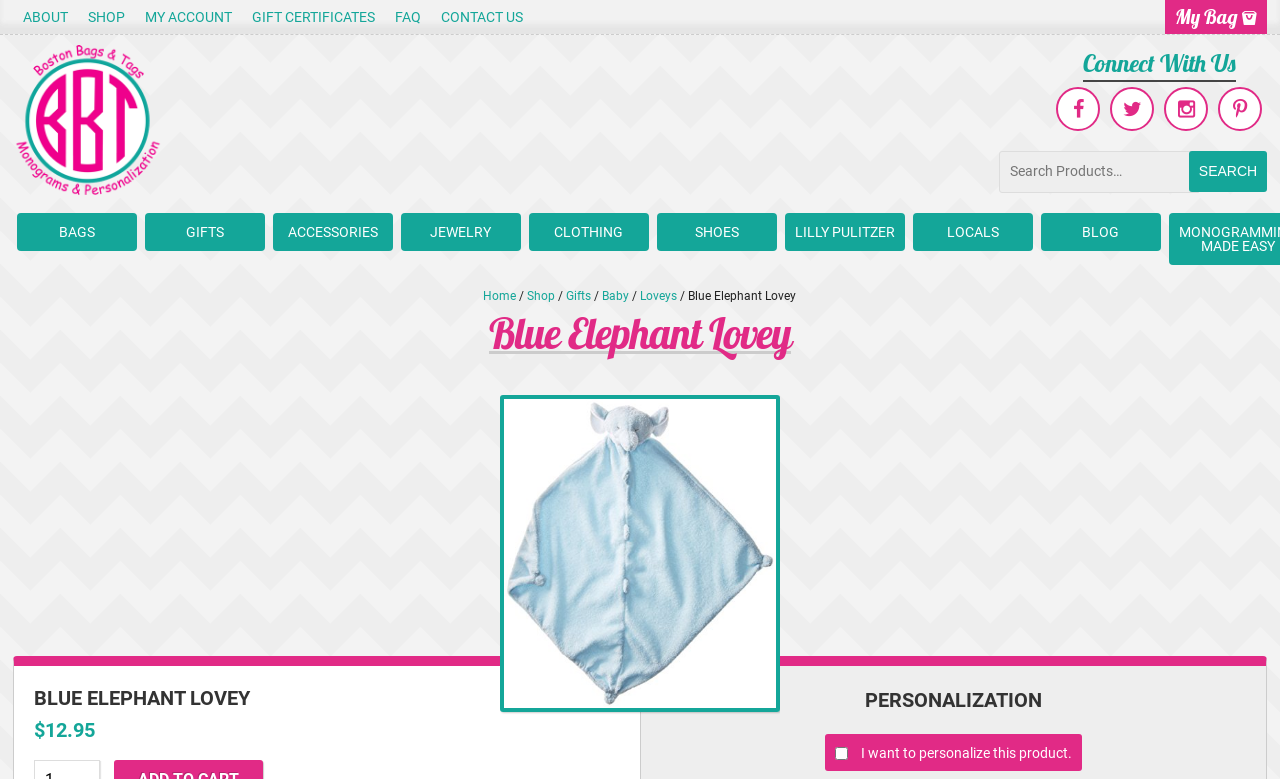Can you show the bounding box coordinates of the region to click on to complete the task described in the instruction: "Click on ABOUT"?

[0.01, 0.0, 0.061, 0.044]